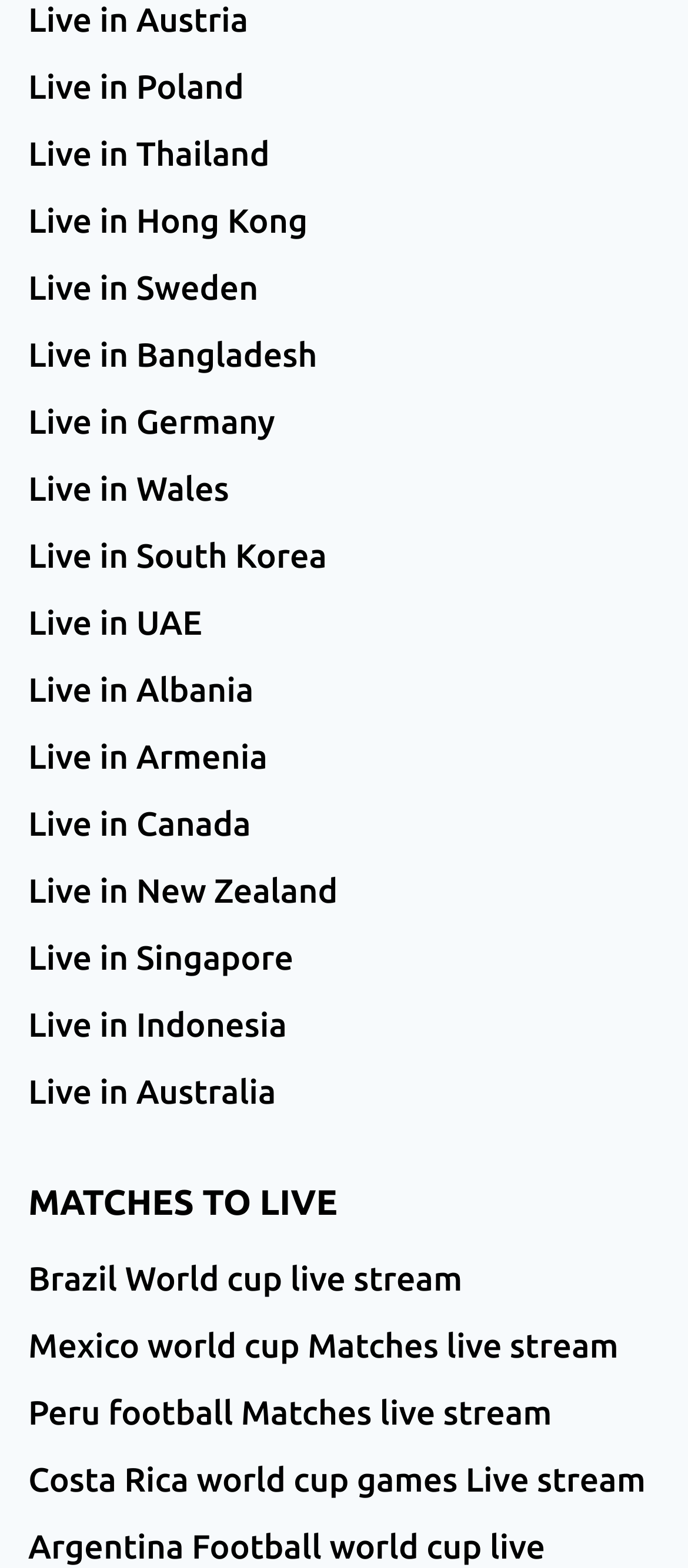What is the country with the topmost link?
Please provide a full and detailed response to the question.

By analyzing the bounding box coordinates, I determined that the link 'Live in Poland' has the smallest y1 value, which means it is located at the topmost position on the webpage.